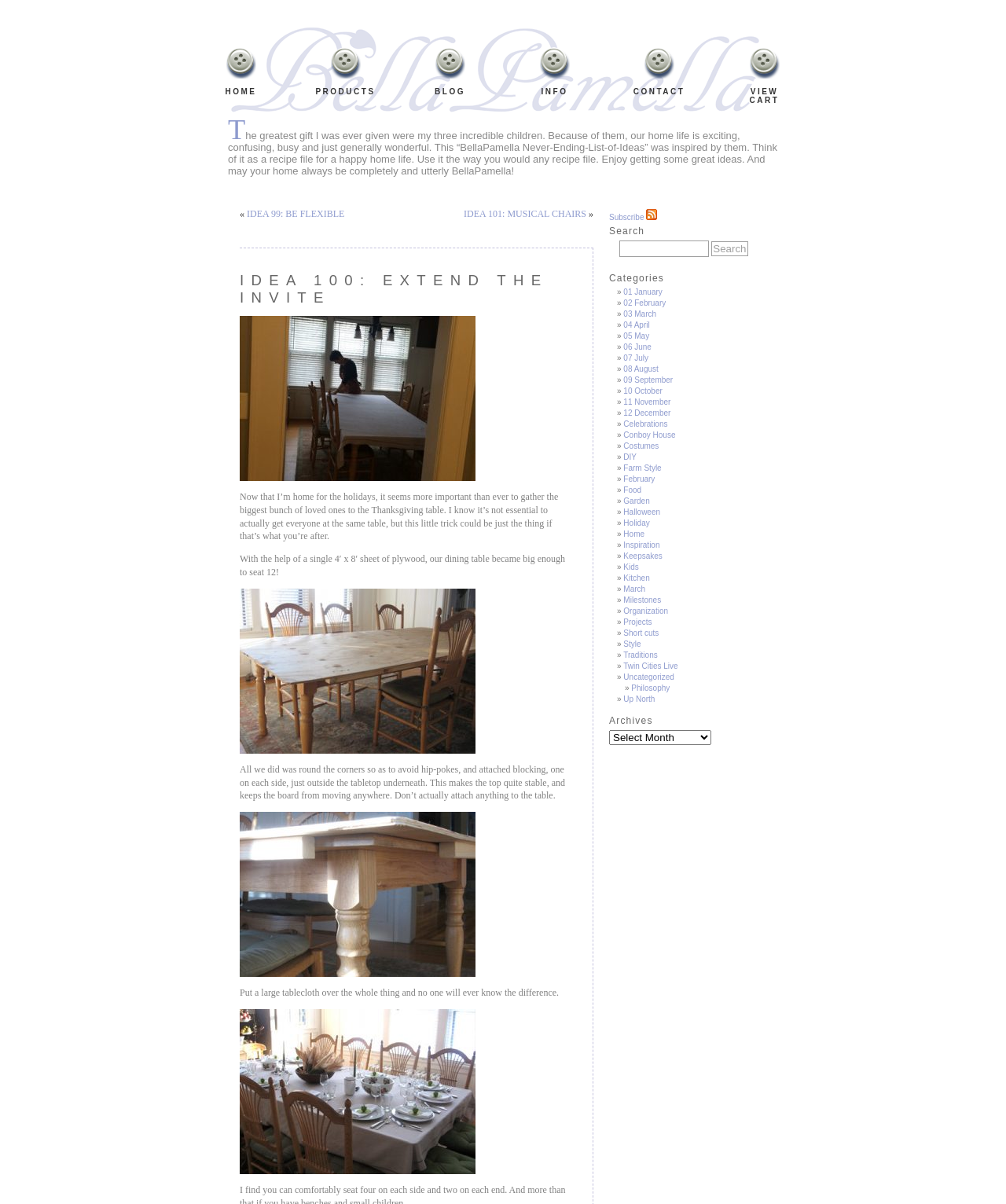Find the bounding box coordinates of the element to click in order to complete the given instruction: "Click on the 'Home' link."

[0.224, 0.059, 0.255, 0.08]